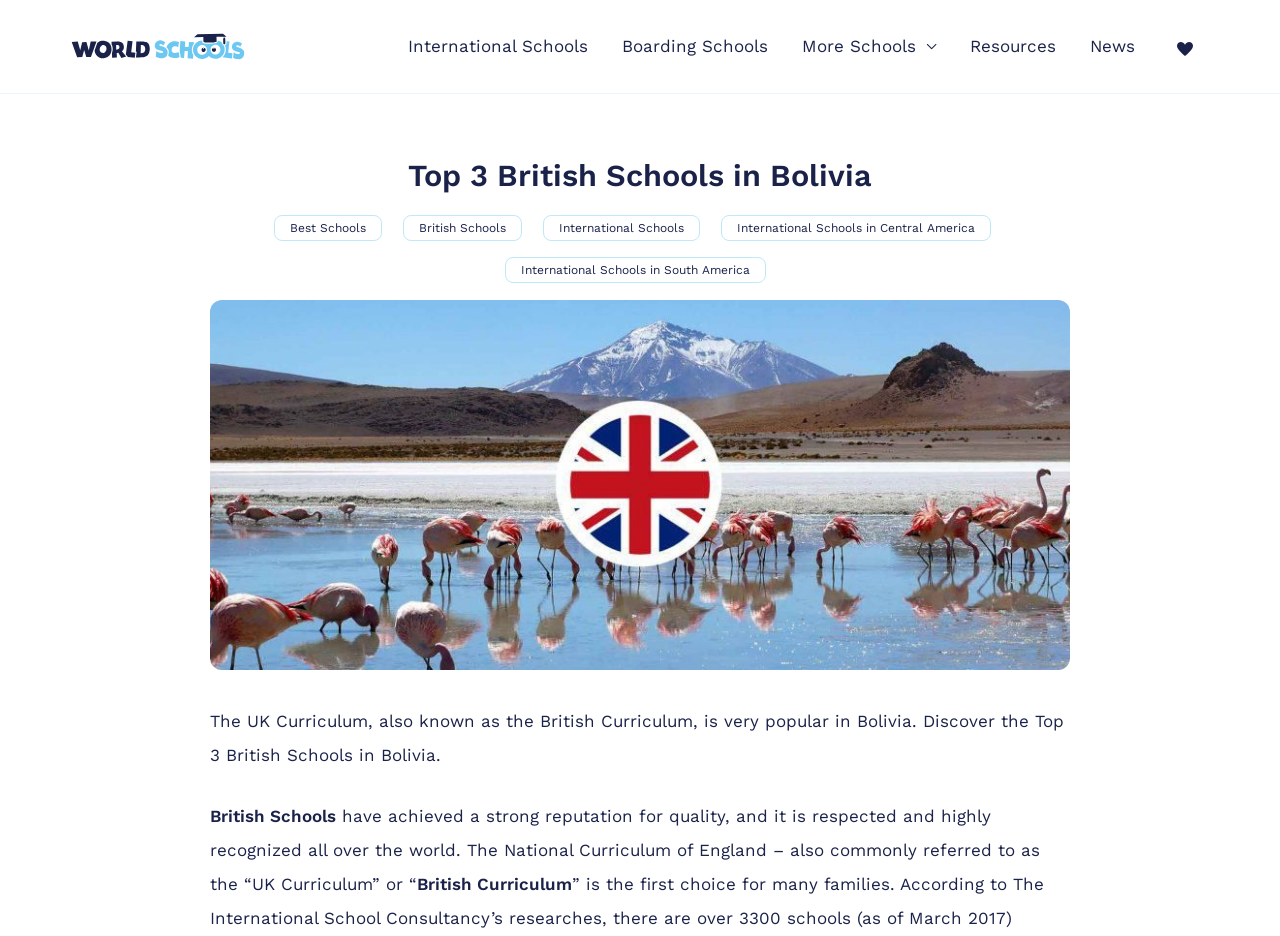What is the topic of the webpage?
Please give a detailed answer to the question using the information shown in the image.

The topic of the webpage is about British Schools in Bolivia, as indicated by the heading 'Top 3 British Schools in Bolivia' and the text 'The UK Curriculum, also known as the British Curriculum, is very popular in Bolivia. Discover the Top 3 British Schools in Bolivia.'